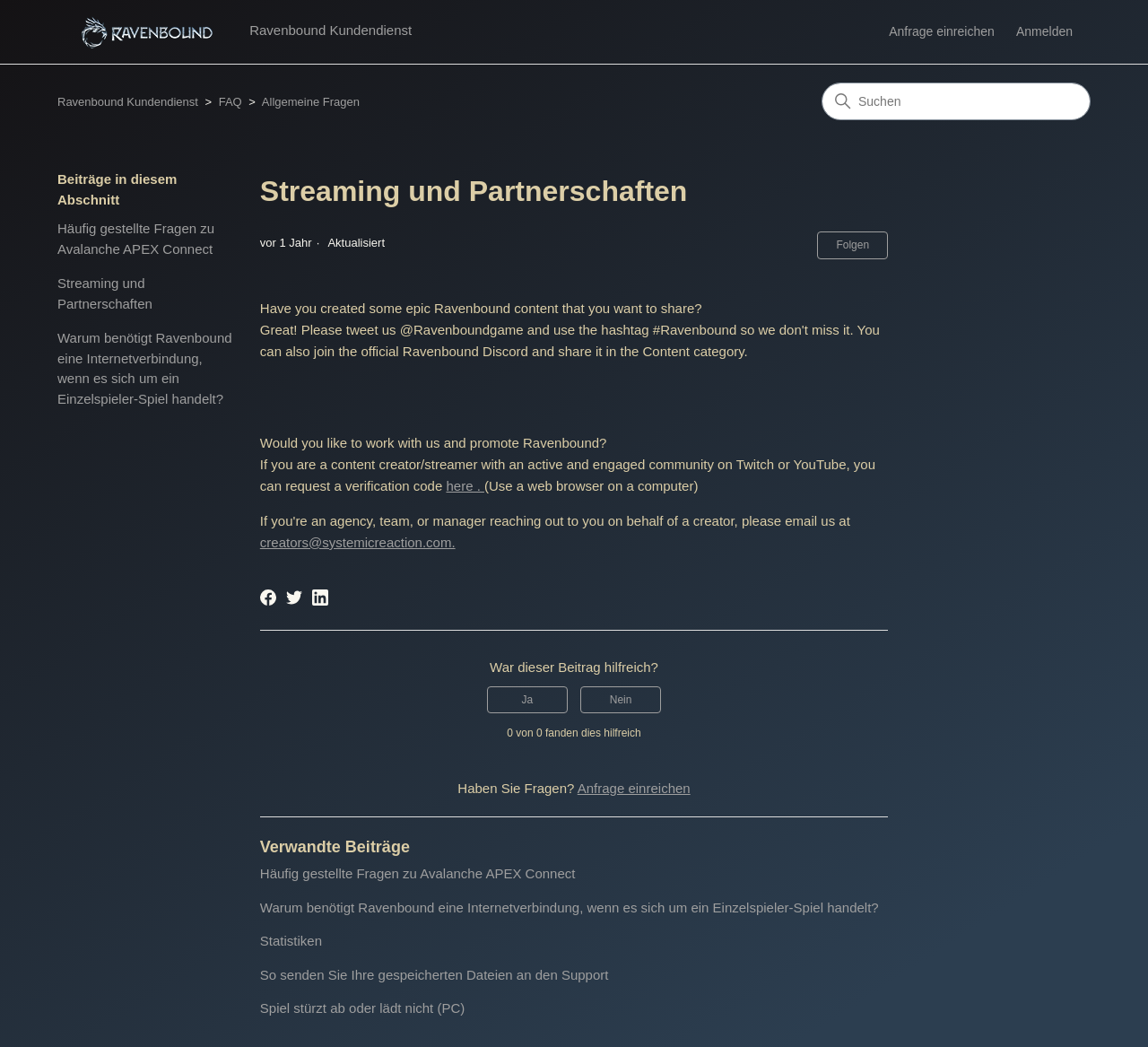Determine the bounding box coordinates of the region I should click to achieve the following instruction: "Submit a request". Ensure the bounding box coordinates are four float numbers between 0 and 1, i.e., [left, top, right, bottom].

[0.774, 0.022, 0.882, 0.04]